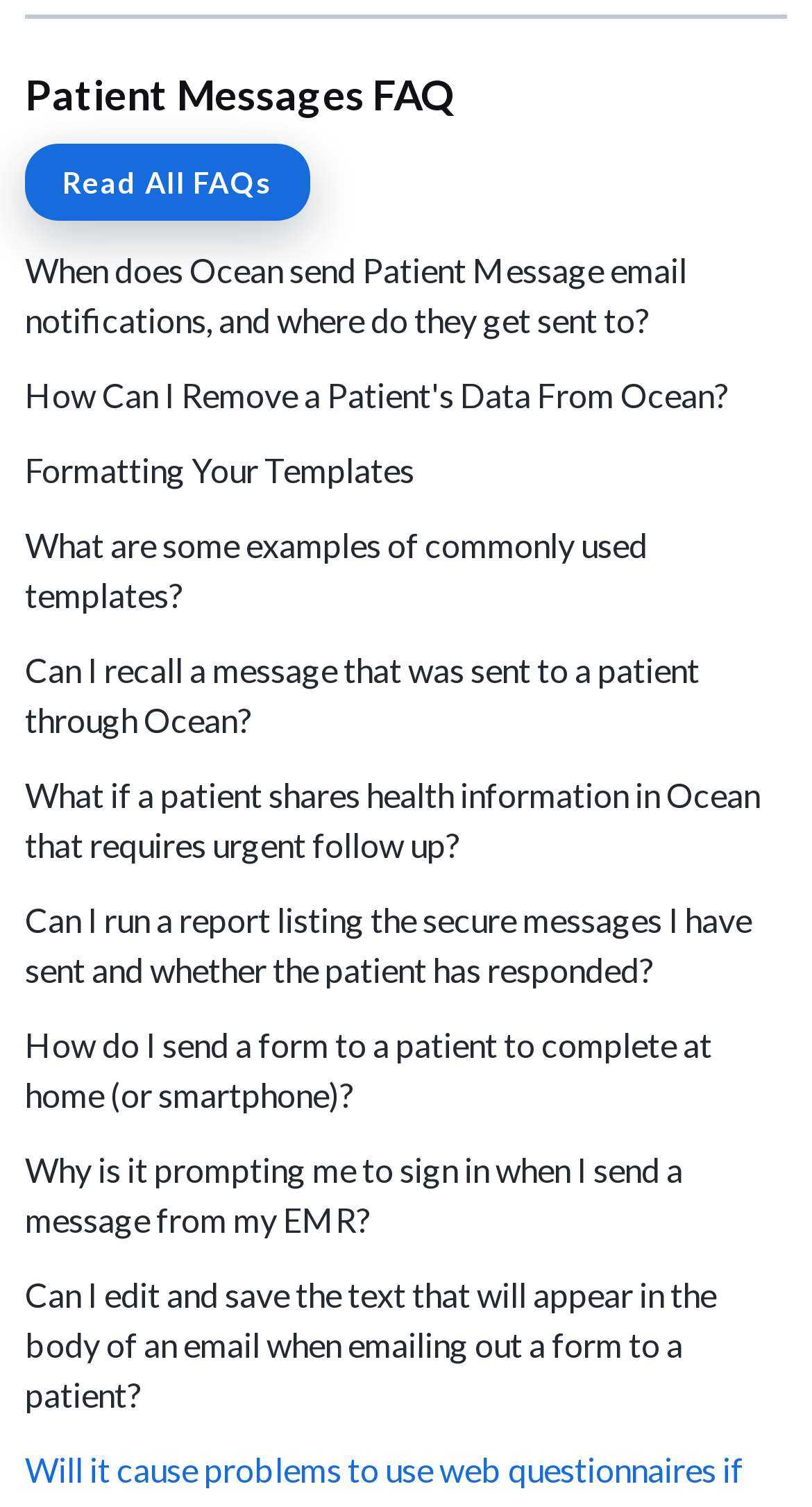Can a patient's data be removed from Ocean?
Please provide a single word or phrase based on the screenshot.

Yes